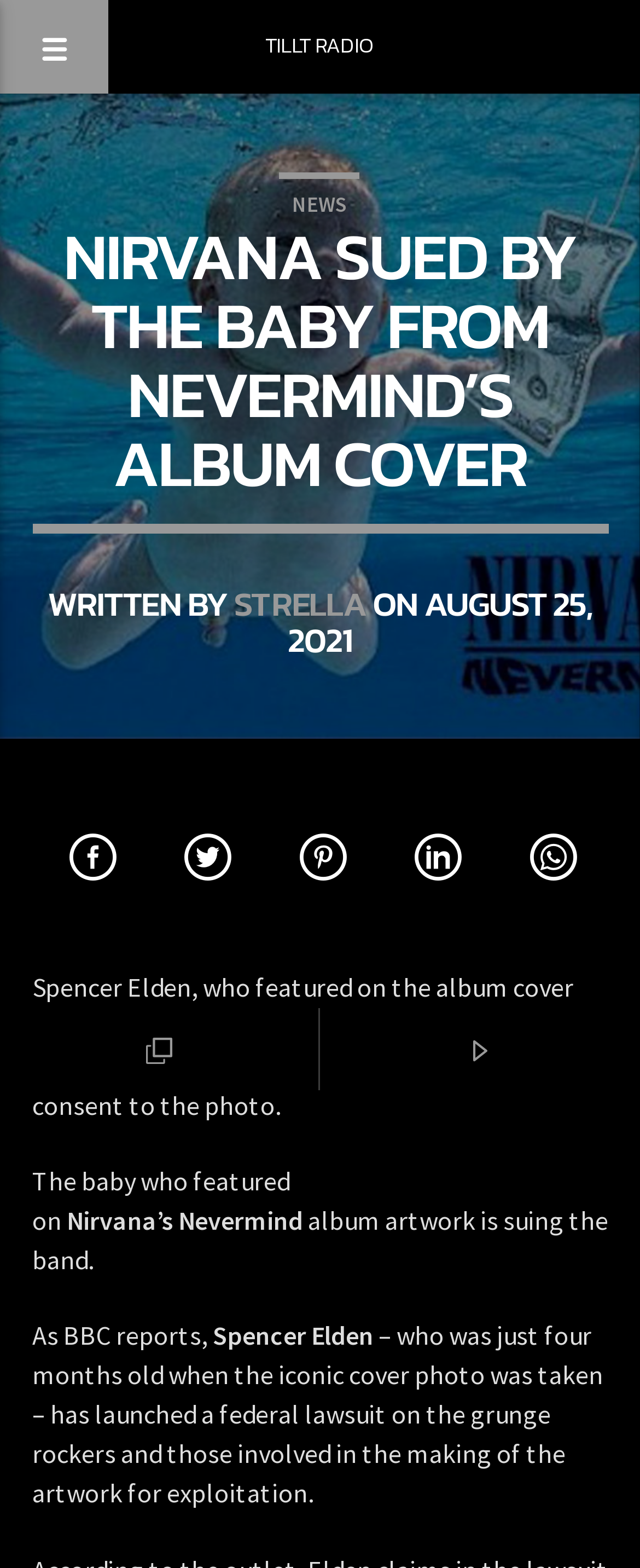What is the name of the album being referred to?
Examine the image and provide an in-depth answer to the question.

The webpage mentions Nirvana's album artwork, and specifically mentions the album title 'Nevermind' in the StaticText elements [269] and [274]. This information is used to determine the name of the album being referred to.